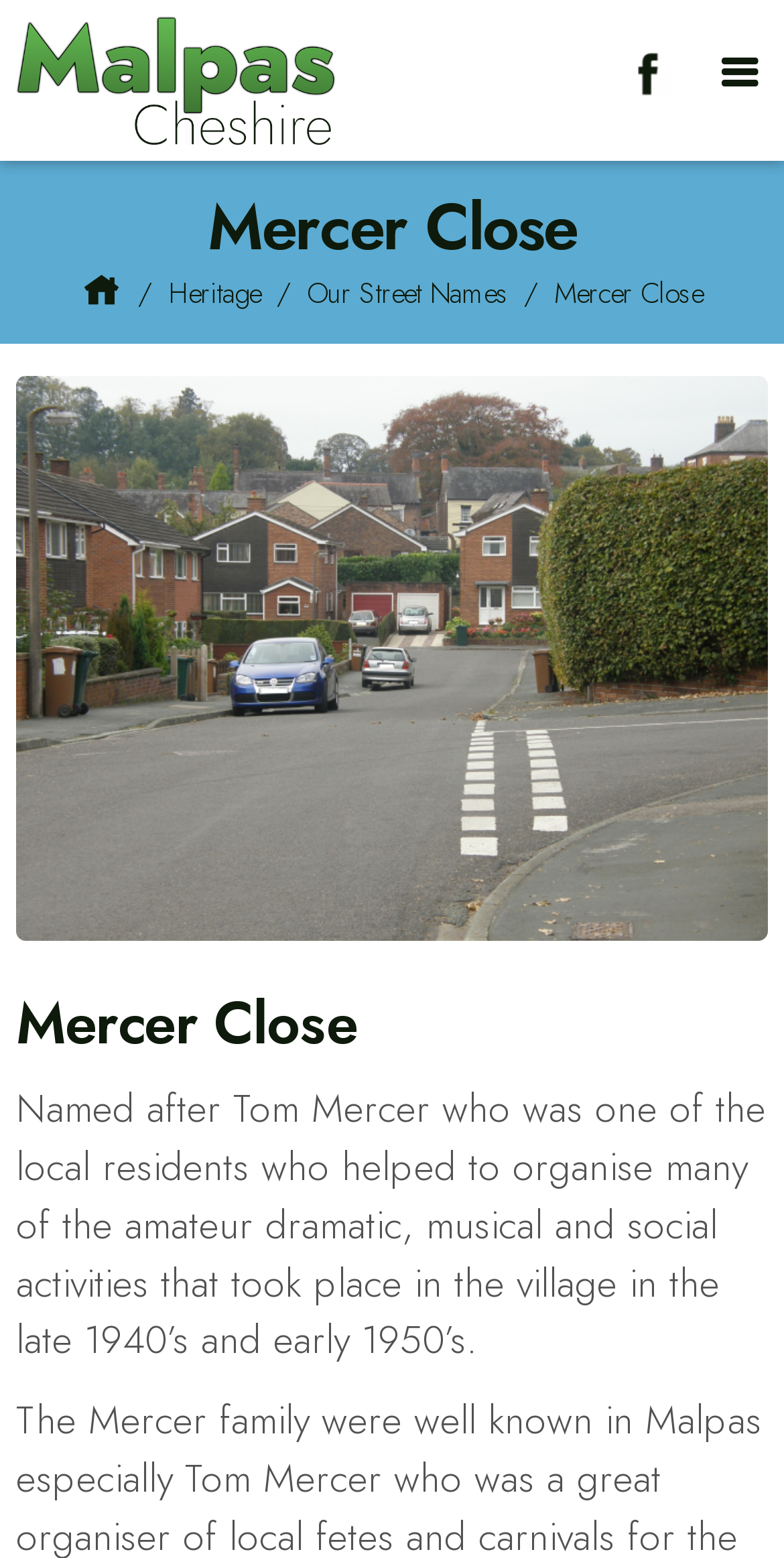What is the name of the Facebook page?
Utilize the information in the image to give a detailed answer to the question.

I found the answer by looking at the link element with the text 'Visit our Facebook Page'. The link text starts with 'Malpas Online', which suggests that this is the name of the Facebook page.